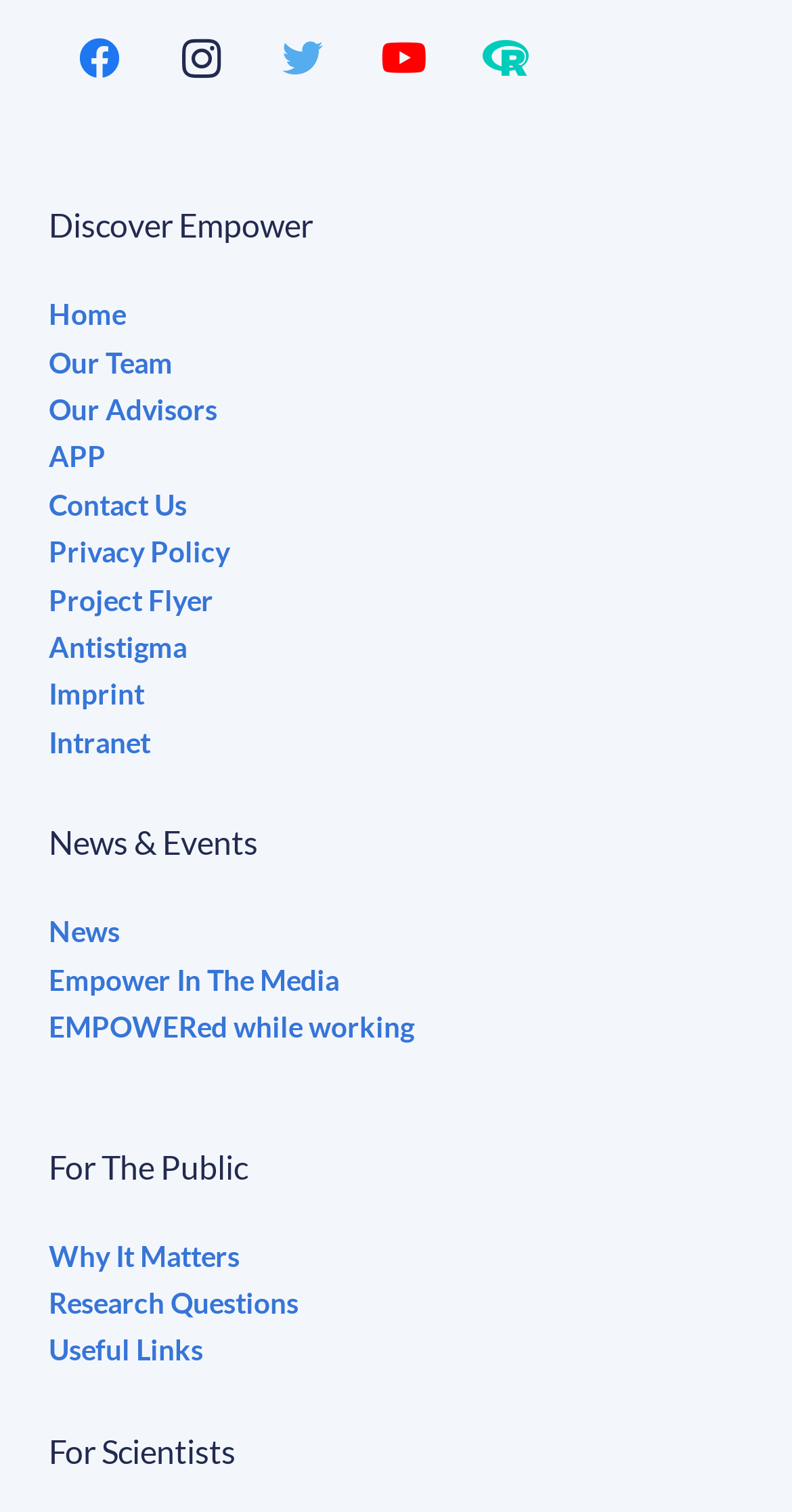Please identify the bounding box coordinates of the element that needs to be clicked to execute the following command: "read News & Events". Provide the bounding box using four float numbers between 0 and 1, formatted as [left, top, right, bottom].

[0.062, 0.544, 0.326, 0.57]